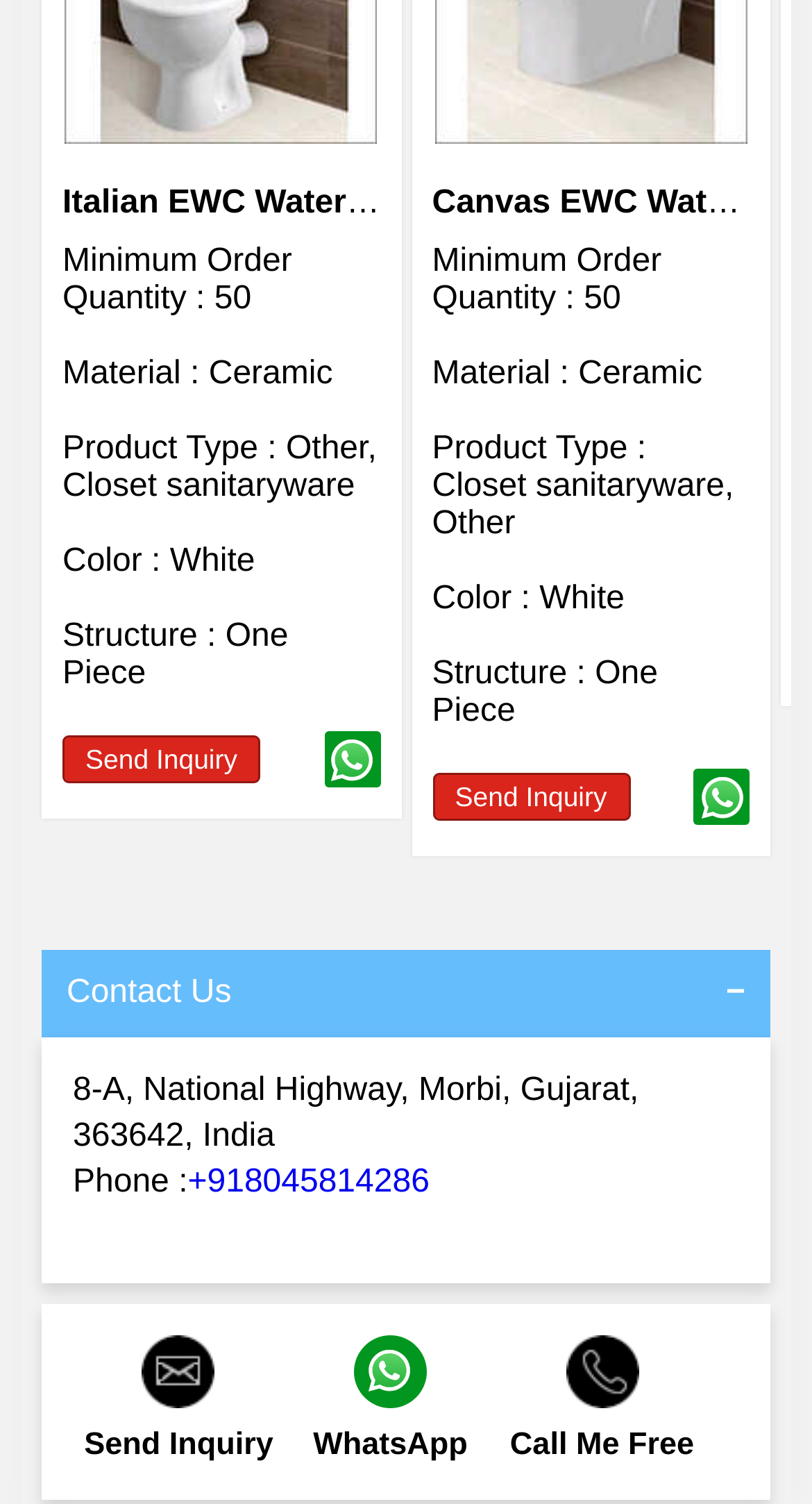Can you find the bounding box coordinates for the element to click on to achieve the instruction: "Click the 'Send Inquiry' link"?

[0.077, 0.489, 0.321, 0.521]